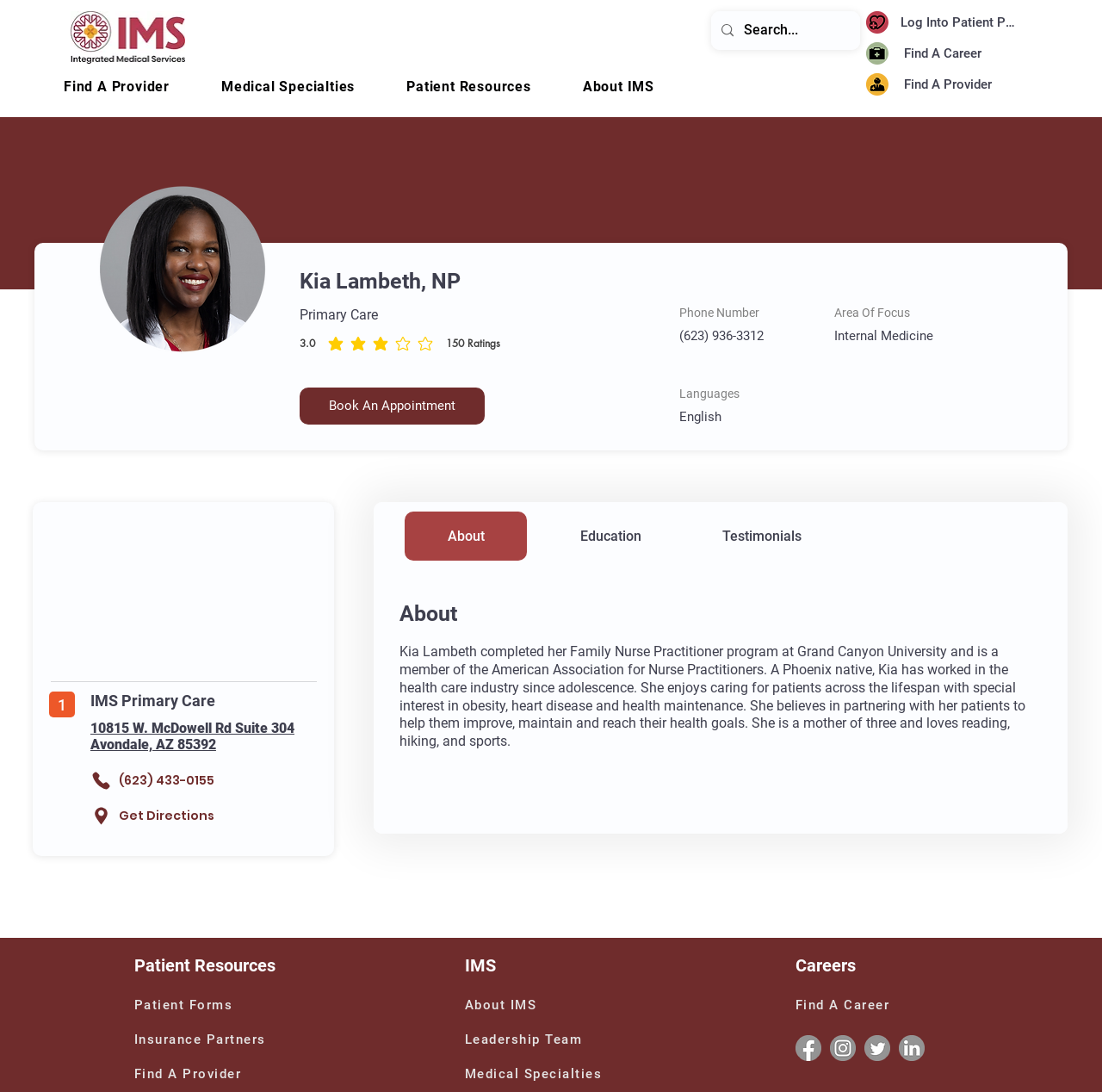What is the area of focus for Kia Lambeth?
Provide an in-depth and detailed explanation in response to the question.

The area of focus for Kia Lambeth is Internal Medicine, which is indicated in the 'Area Of Focus' section, where it is listed as 'Internal Medicine'.